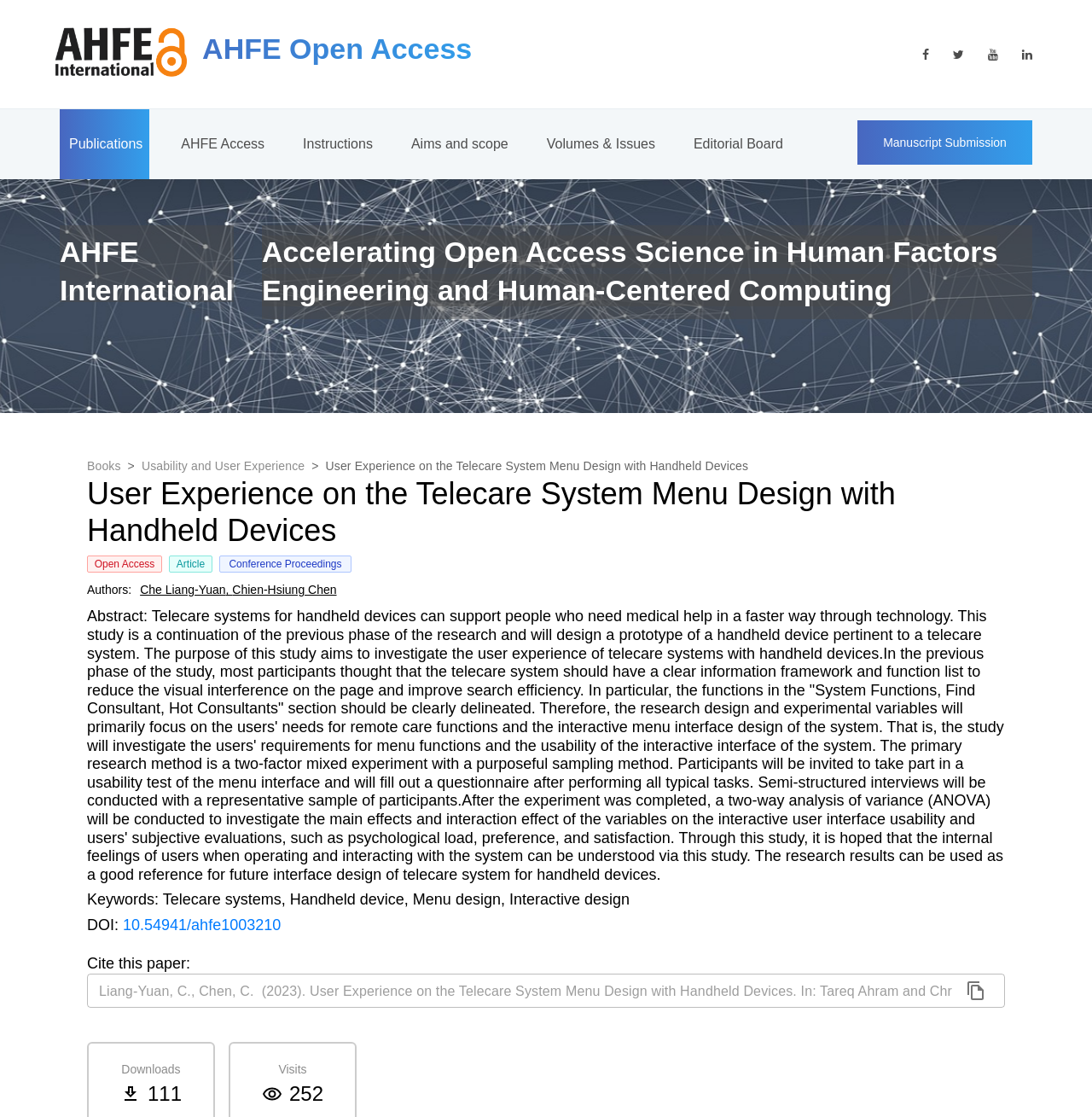Extract the bounding box of the UI element described as: "Aims and scope".

[0.368, 0.098, 0.472, 0.16]